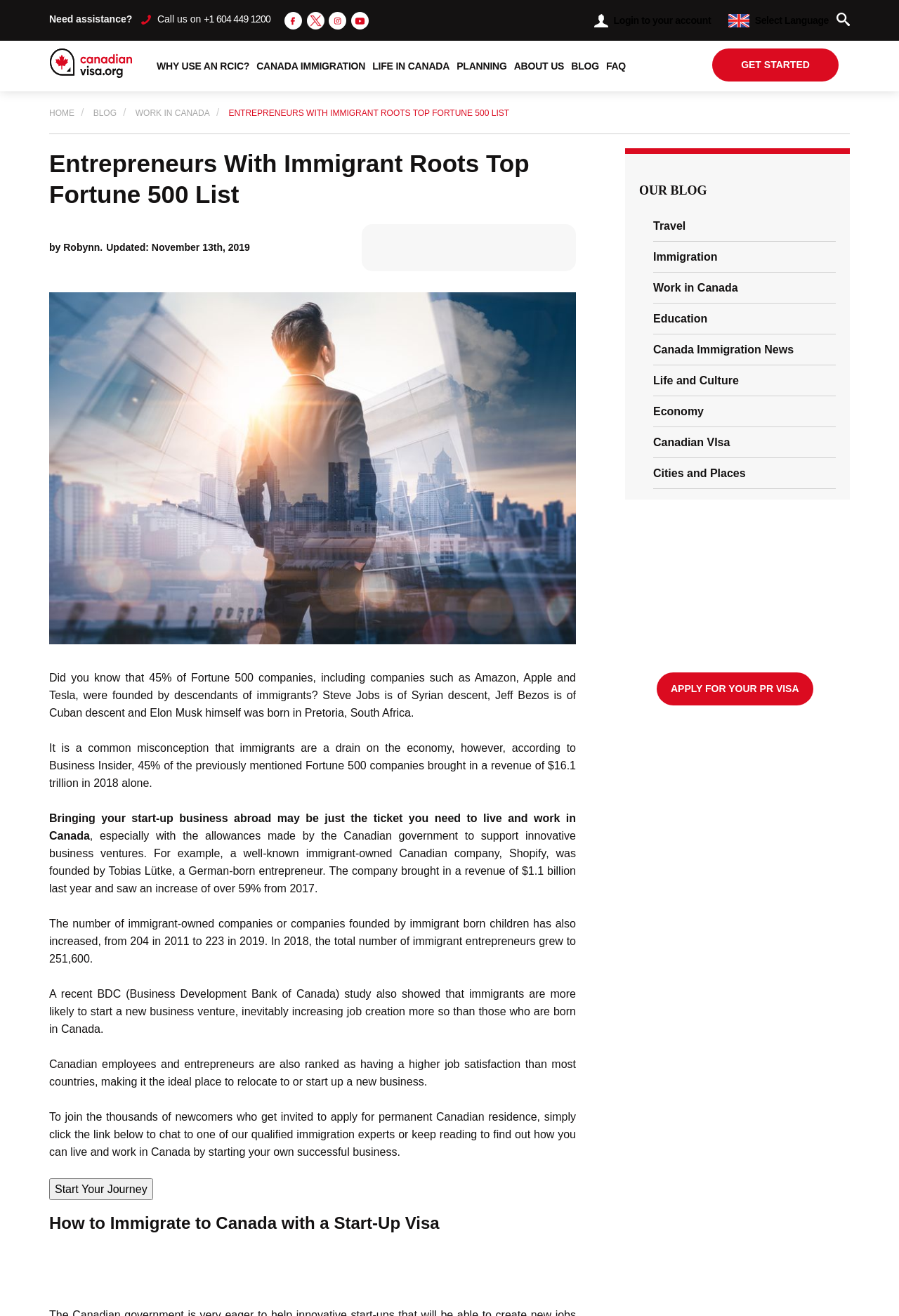Identify the bounding box coordinates necessary to click and complete the given instruction: "Call the phone number".

[0.227, 0.01, 0.301, 0.019]